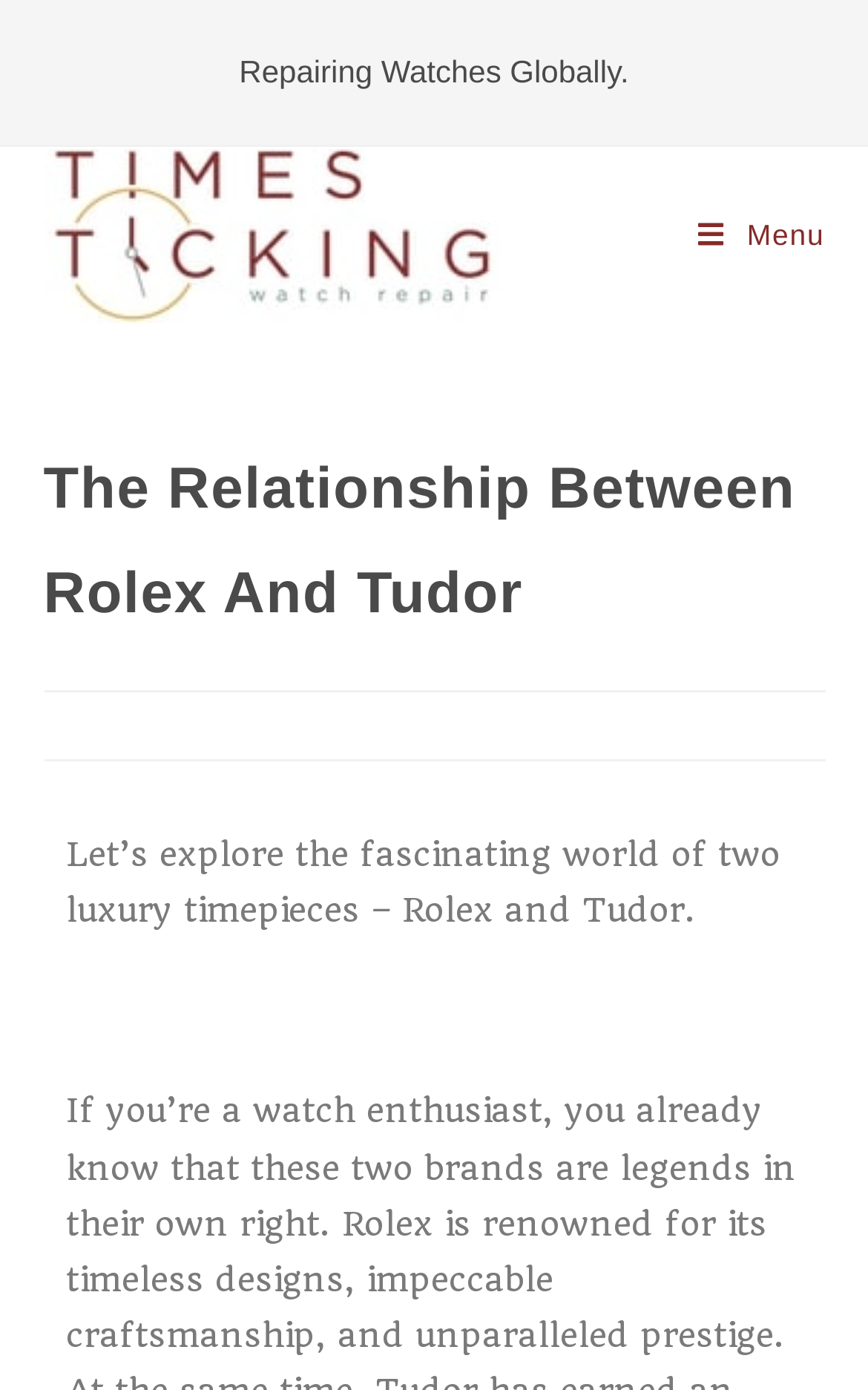Give a one-word or one-phrase response to the question:
What is the purpose of the 'Mobile Menu' link?

To open a menu